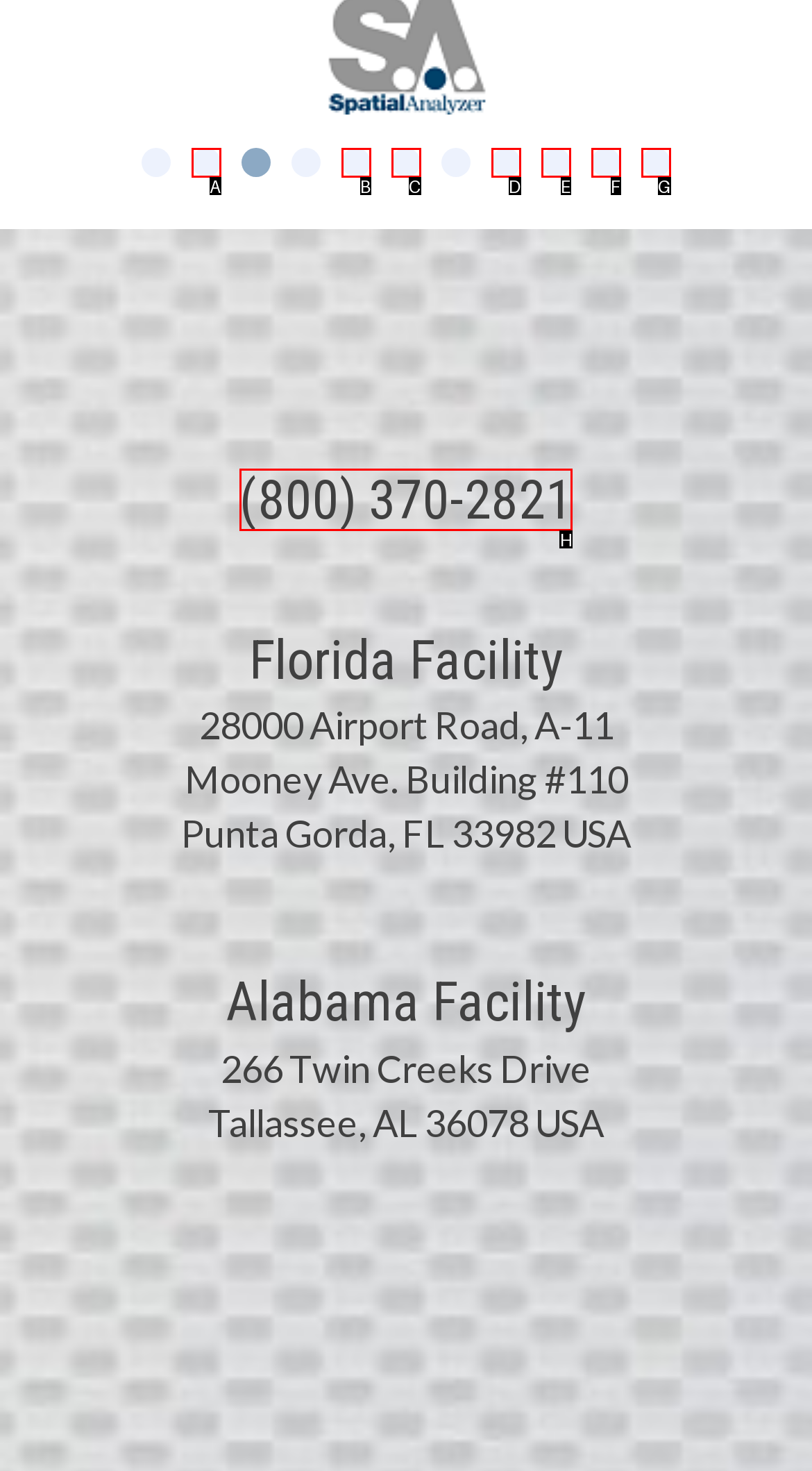Identify which HTML element should be clicked to fulfill this instruction: call (800) 370-2821 Reply with the correct option's letter.

H